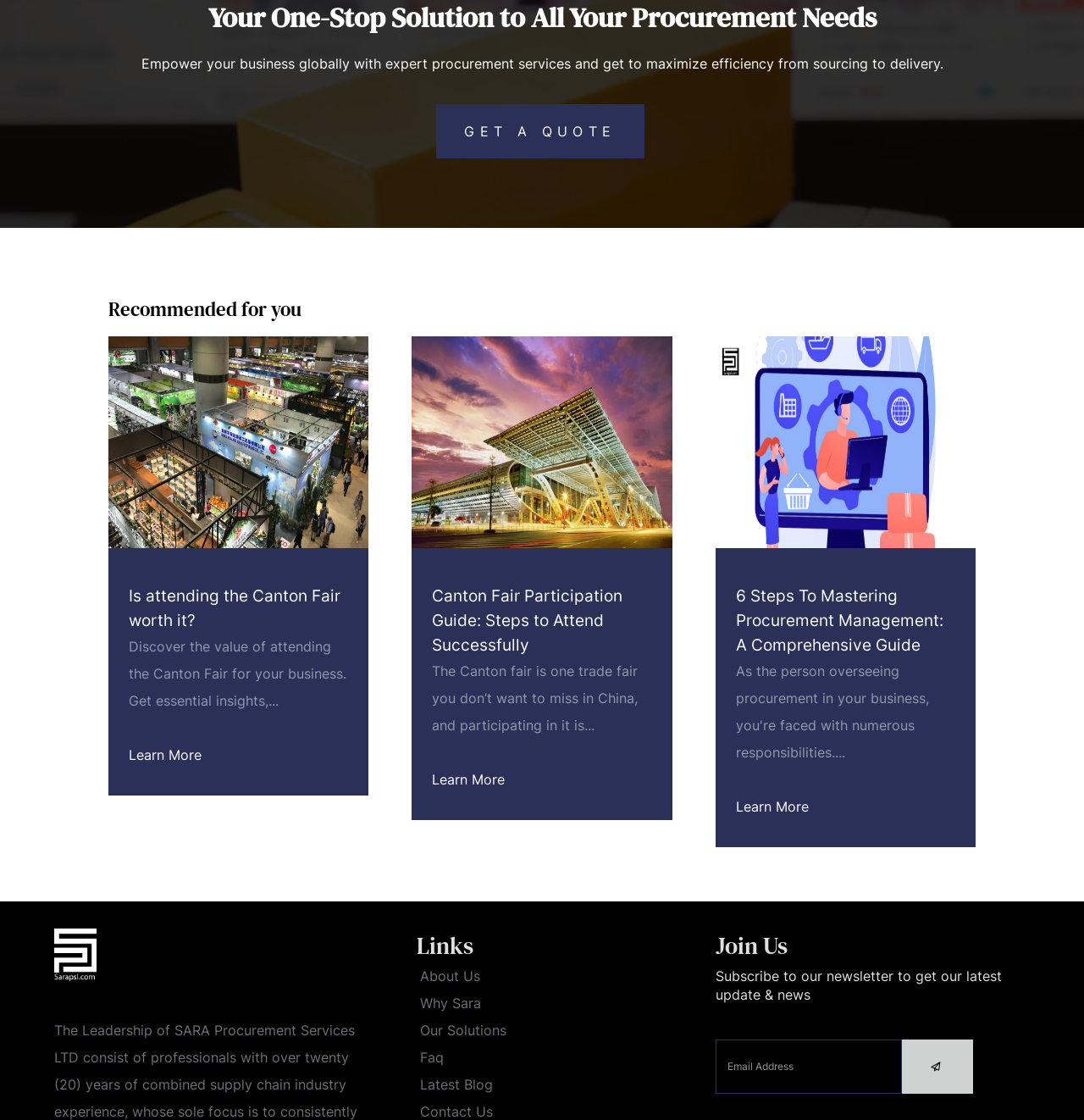Determine the bounding box coordinates of the element's region needed to click to follow the instruction: "Get a quote". Provide these coordinates as four float numbers between 0 and 1, formatted as [left, top, right, bottom].

[0.403, 0.11, 0.597, 0.125]